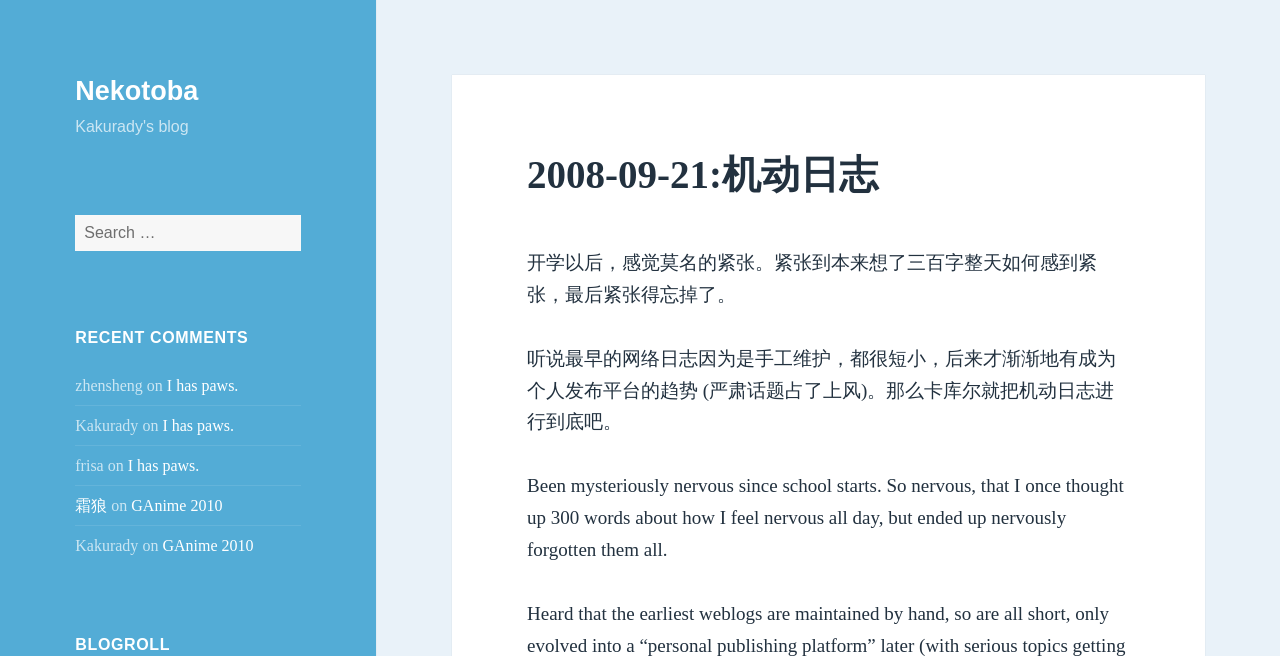Find the bounding box coordinates of the clickable area required to complete the following action: "Search for something".

[0.059, 0.327, 0.235, 0.382]